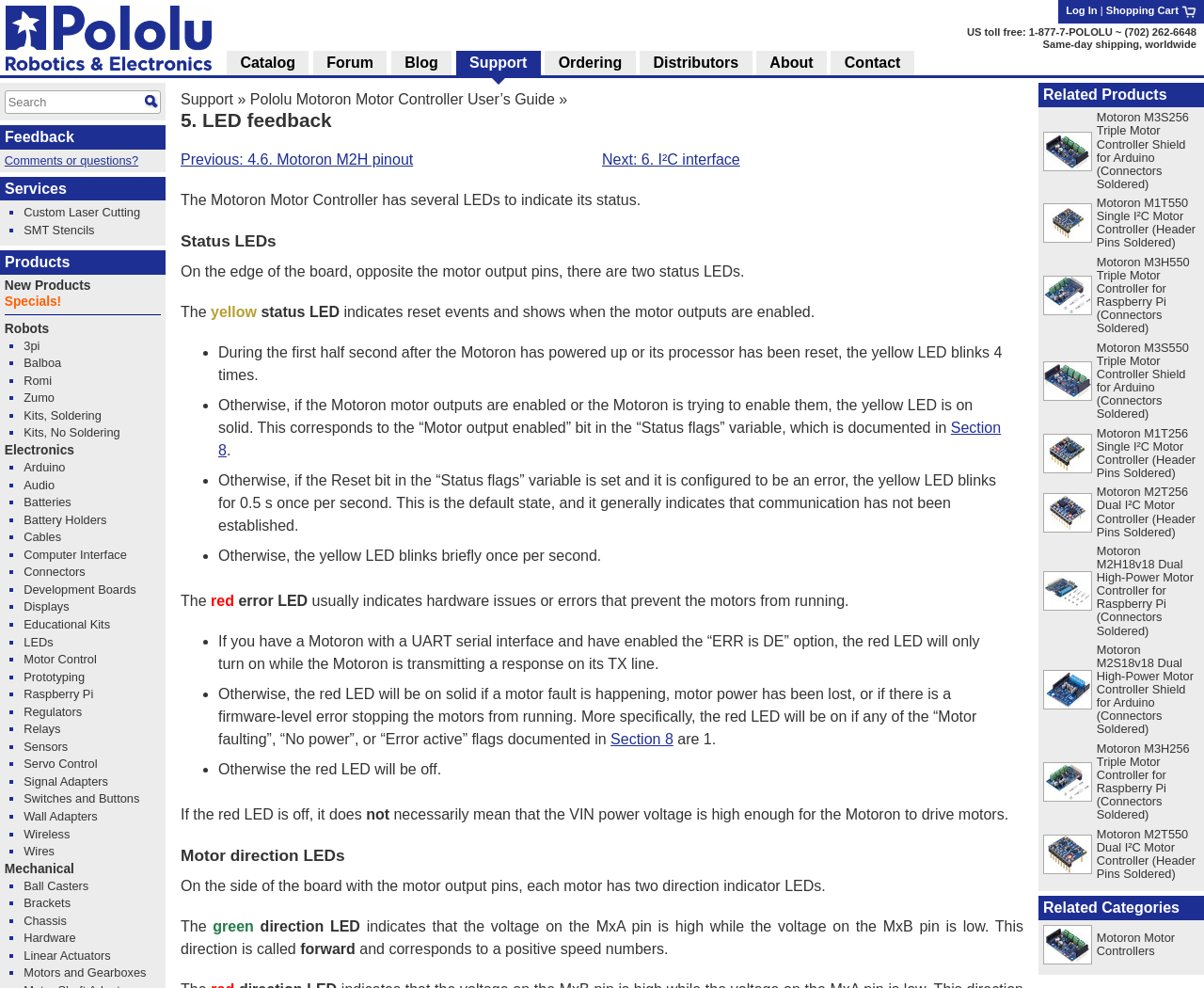Please indicate the bounding box coordinates of the element's region to be clicked to achieve the instruction: "Click on 'Section 8'". Provide the coordinates as four float numbers between 0 and 1, i.e., [left, top, right, bottom].

[0.181, 0.425, 0.831, 0.464]